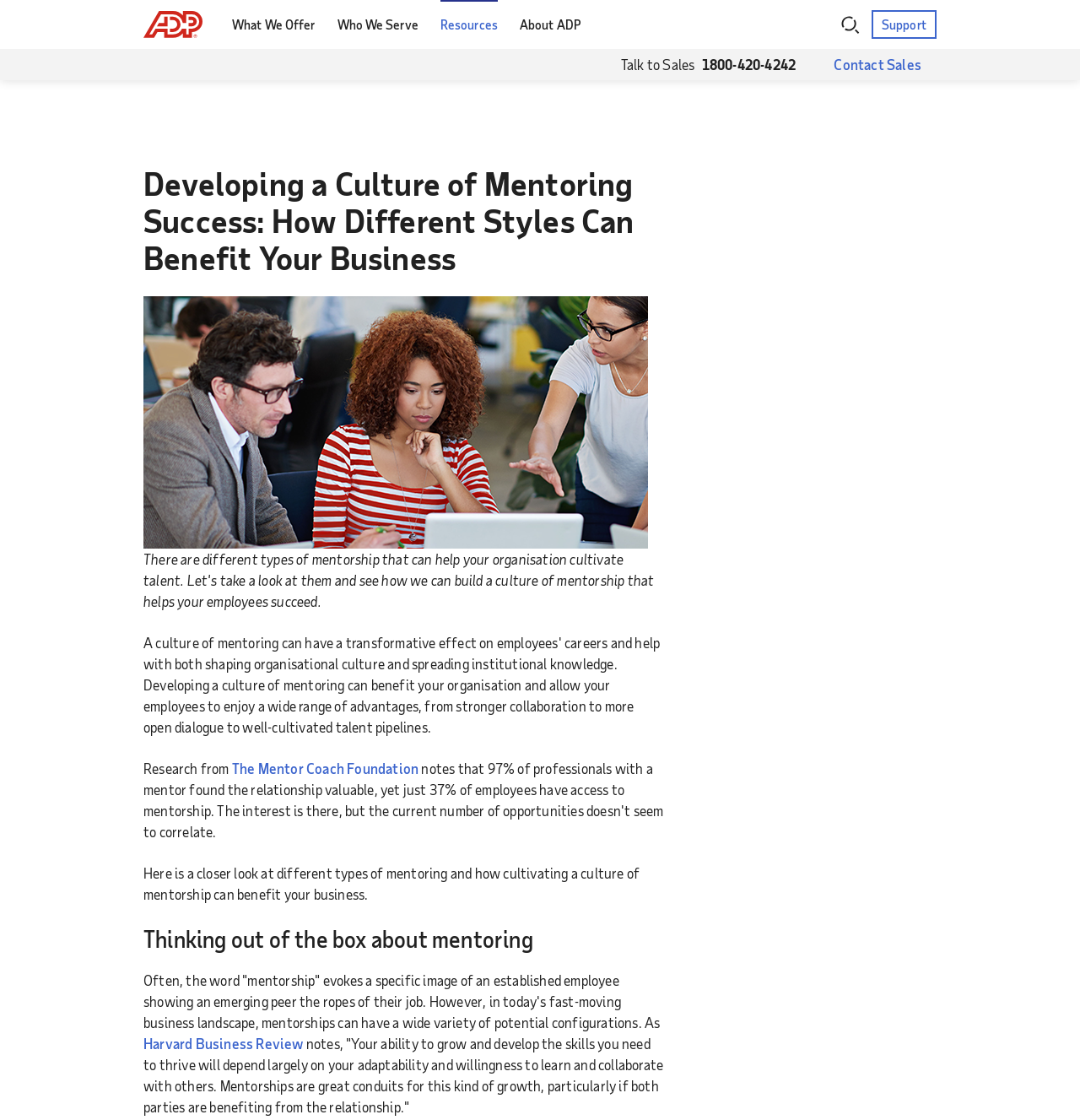Using a single word or phrase, answer the following question: 
What is the company name?

ADP